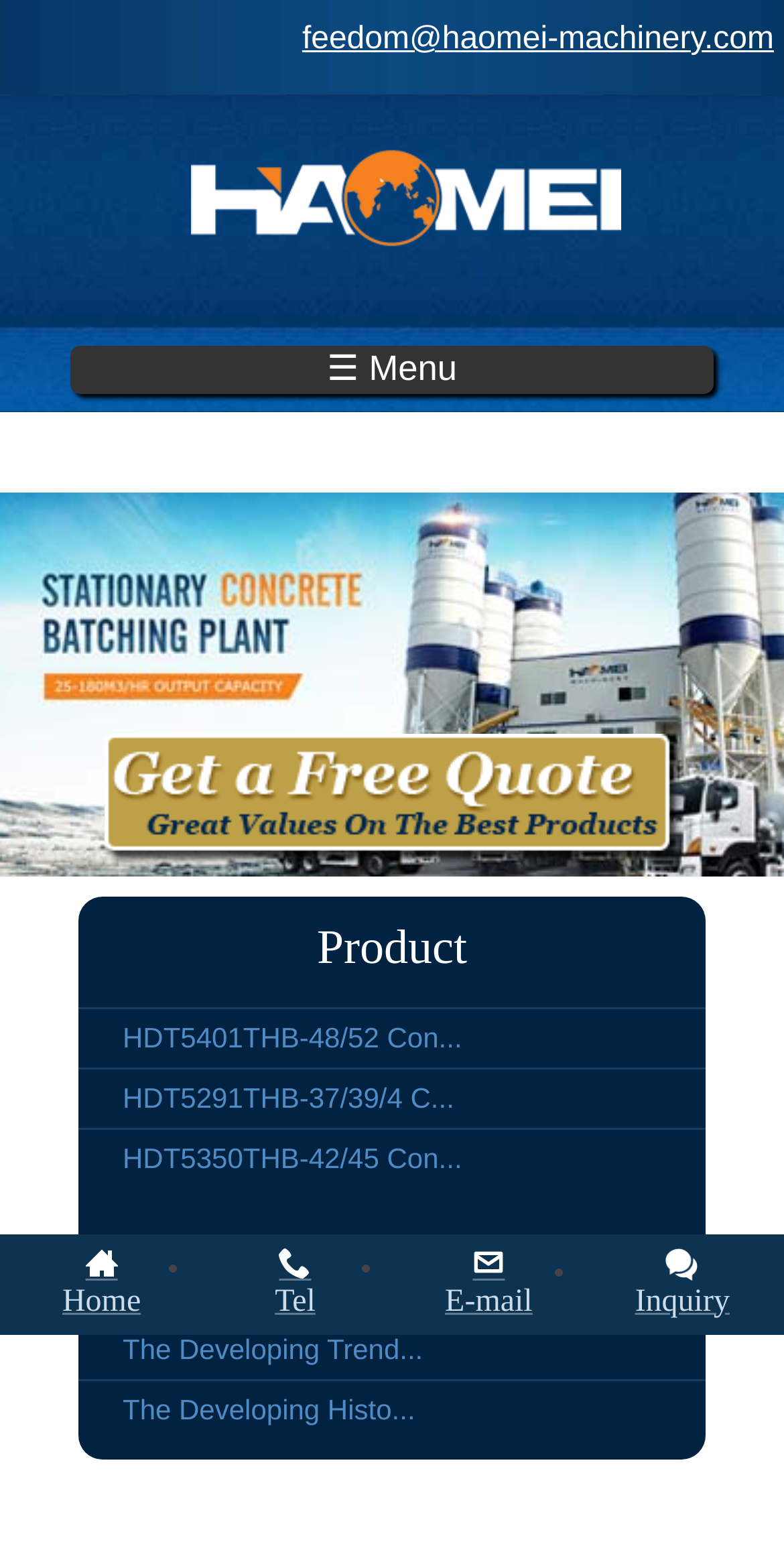Locate the bounding box coordinates of the clickable element to fulfill the following instruction: "Click the link to read the article about sharing the basic logic of hand-brewed coffee". Provide the coordinates as four float numbers between 0 and 1 in the format [left, top, right, bottom].

None